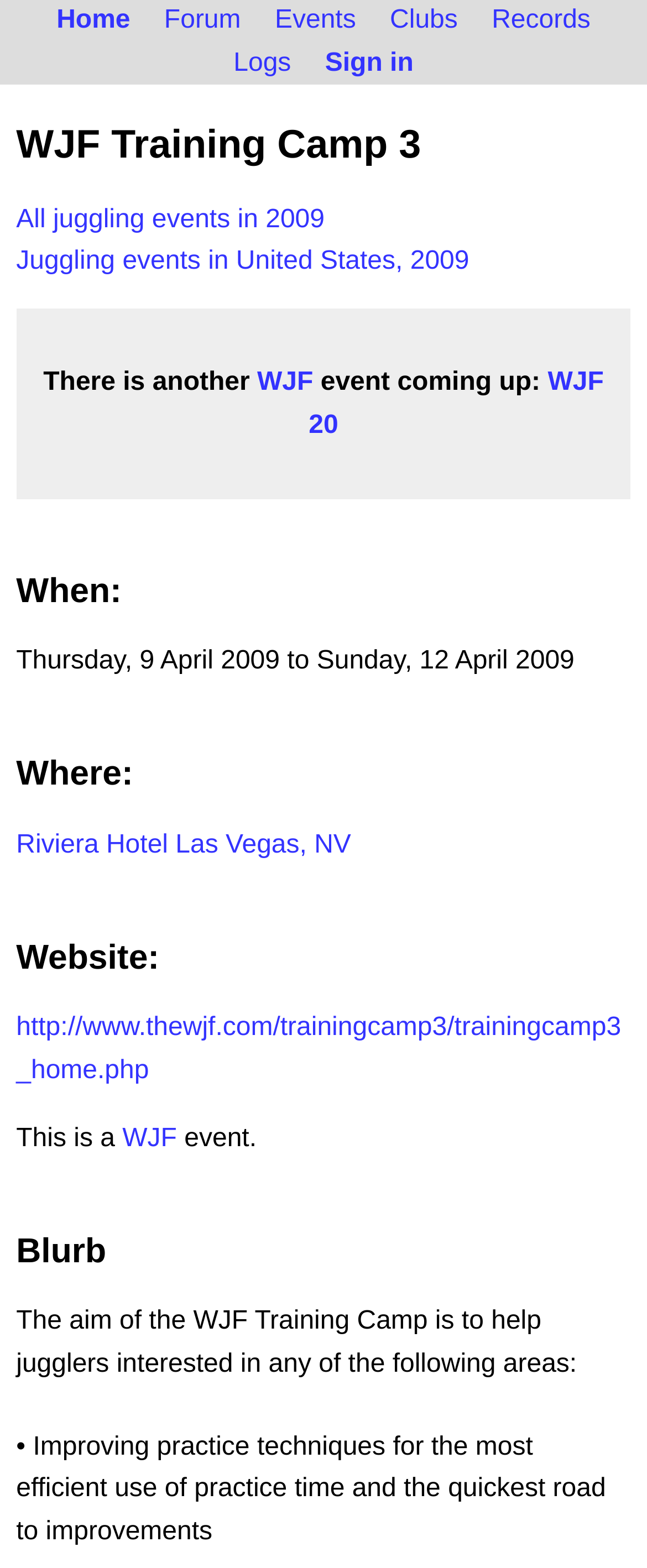Construct a thorough caption encompassing all aspects of the webpage.

The webpage is about the WJF Training Camp 3, a juggling event. At the top, there are six links: "Home", "Forum", "Events", "Clubs", "Records", and "Logs", followed by a "Sign in" link. Below these links, there is a large heading that reads "WJF Training Camp 3". 

Under the heading, there are two links: "All juggling events in 2009" and "Juggling events in United States, 2009". Next to these links, there is a paragraph of text that mentions another event, WJF, and provides a link to it. 

The page is then divided into sections, each with a heading. The first section is "When:", which provides the dates of the event, from Thursday, 9 April 2009 to Sunday, 12 April 2009. The "Where:" section lists the location as the Riviera Hotel Las Vegas, NV, with a link to the hotel's website. 

The "Website:" section provides a link to the event's website. Below this, there is a short paragraph that describes the event as a WJF event. The final section is "Blurb", which provides a detailed description of the aim of the WJF Training Camp, including improving practice techniques and the quickest road to improvements.